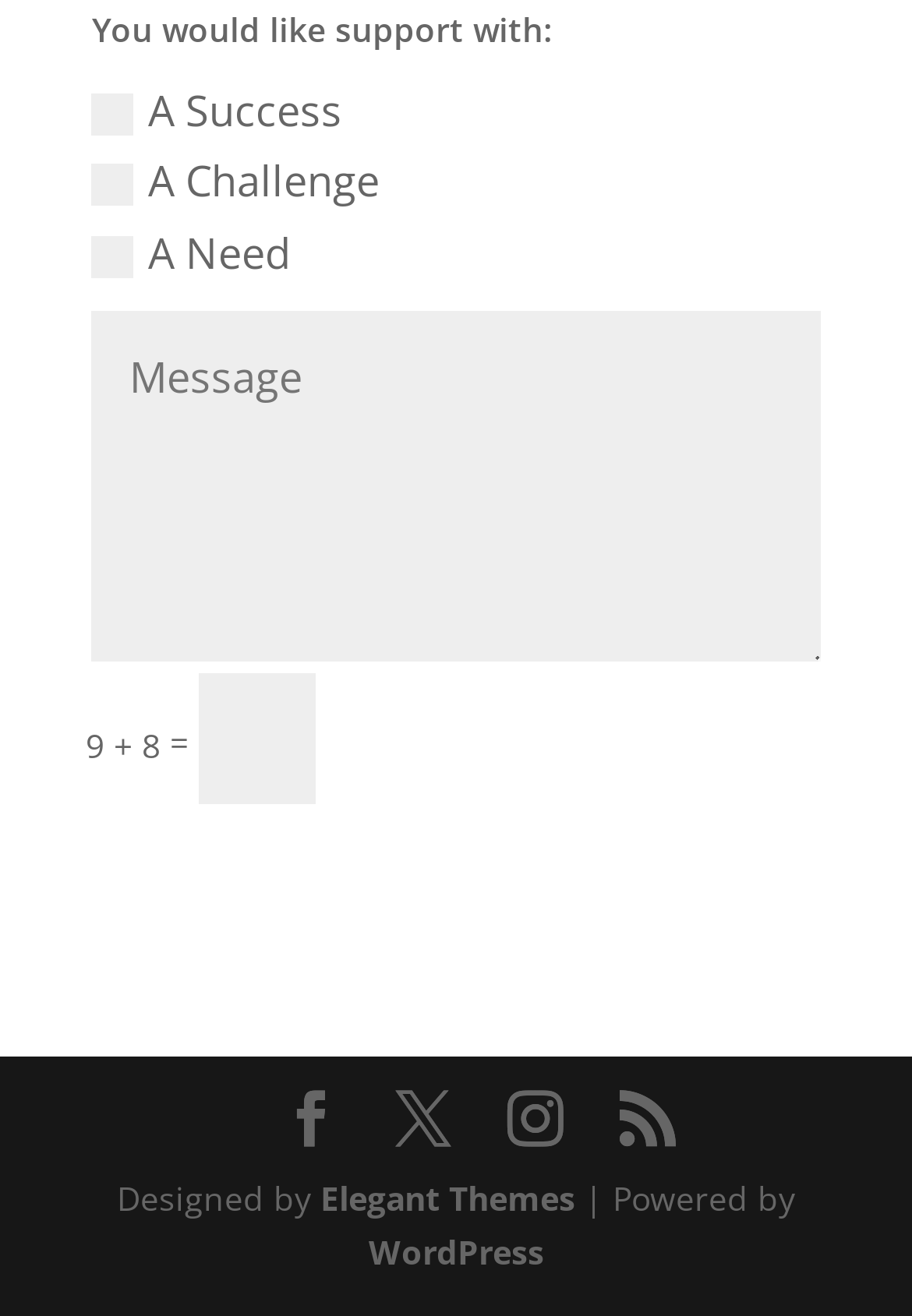Find the bounding box coordinates for the area that must be clicked to perform this action: "Reach out to us".

[0.391, 0.511, 0.9, 0.66]